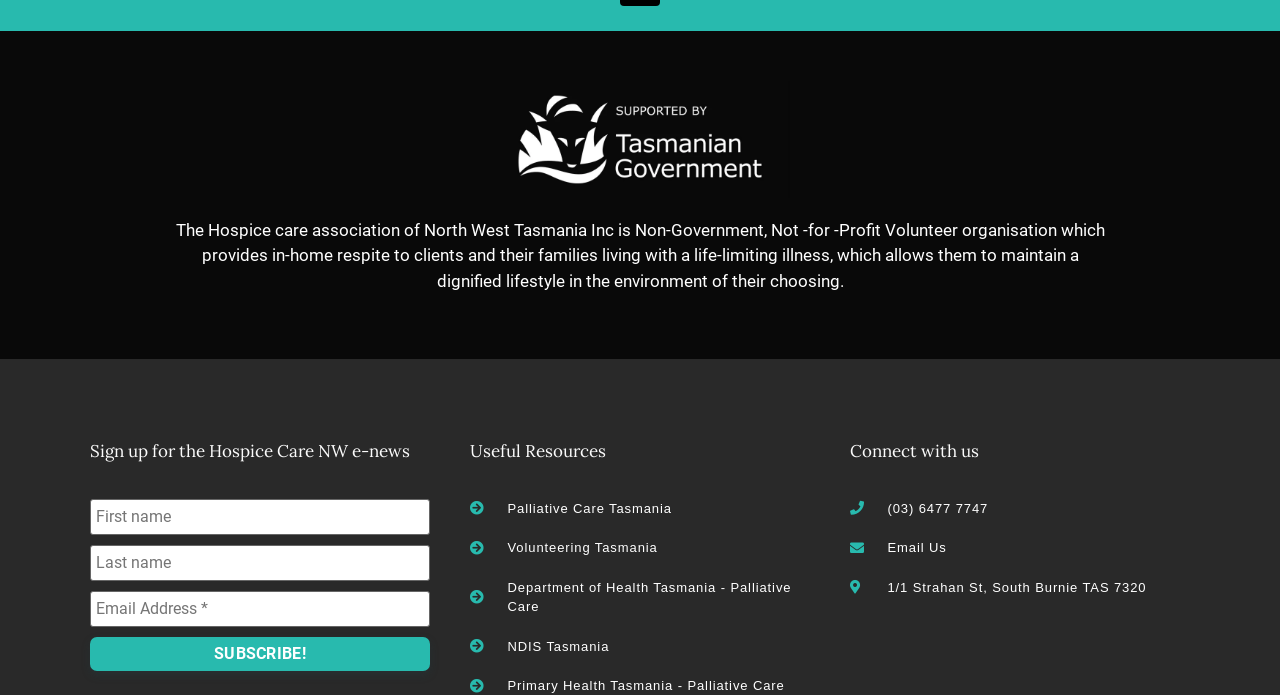Reply to the question with a single word or phrase:
What resources are provided on the webpage?

Palliative Care Tasmania, etc.